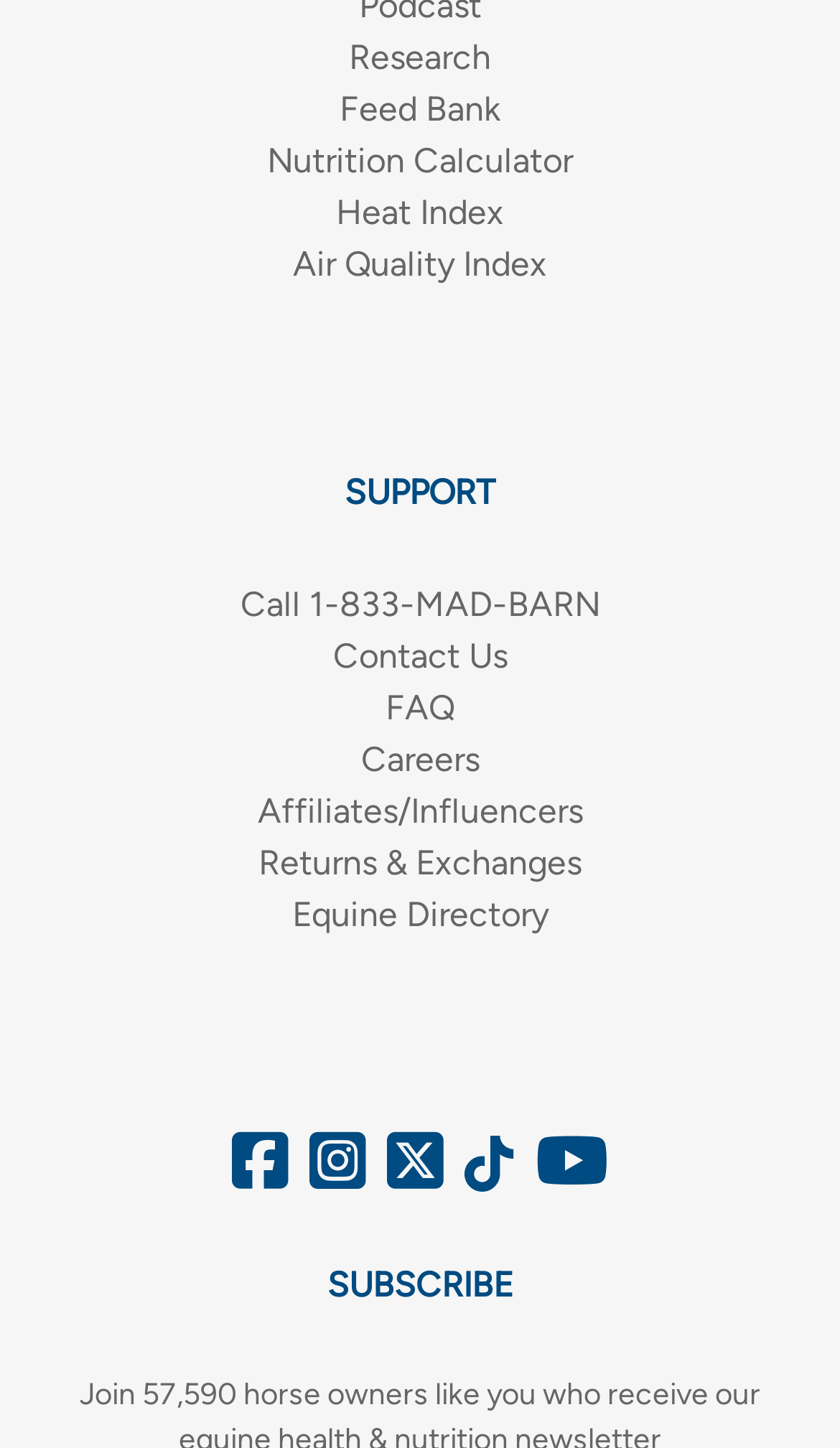Please provide a comprehensive response to the question based on the details in the image: What is the last link on the webpage?

The last link on the webpage is 'Equine Directory' which is located at the bottom left corner of the webpage with a bounding box of [0.077, 0.615, 0.923, 0.651].